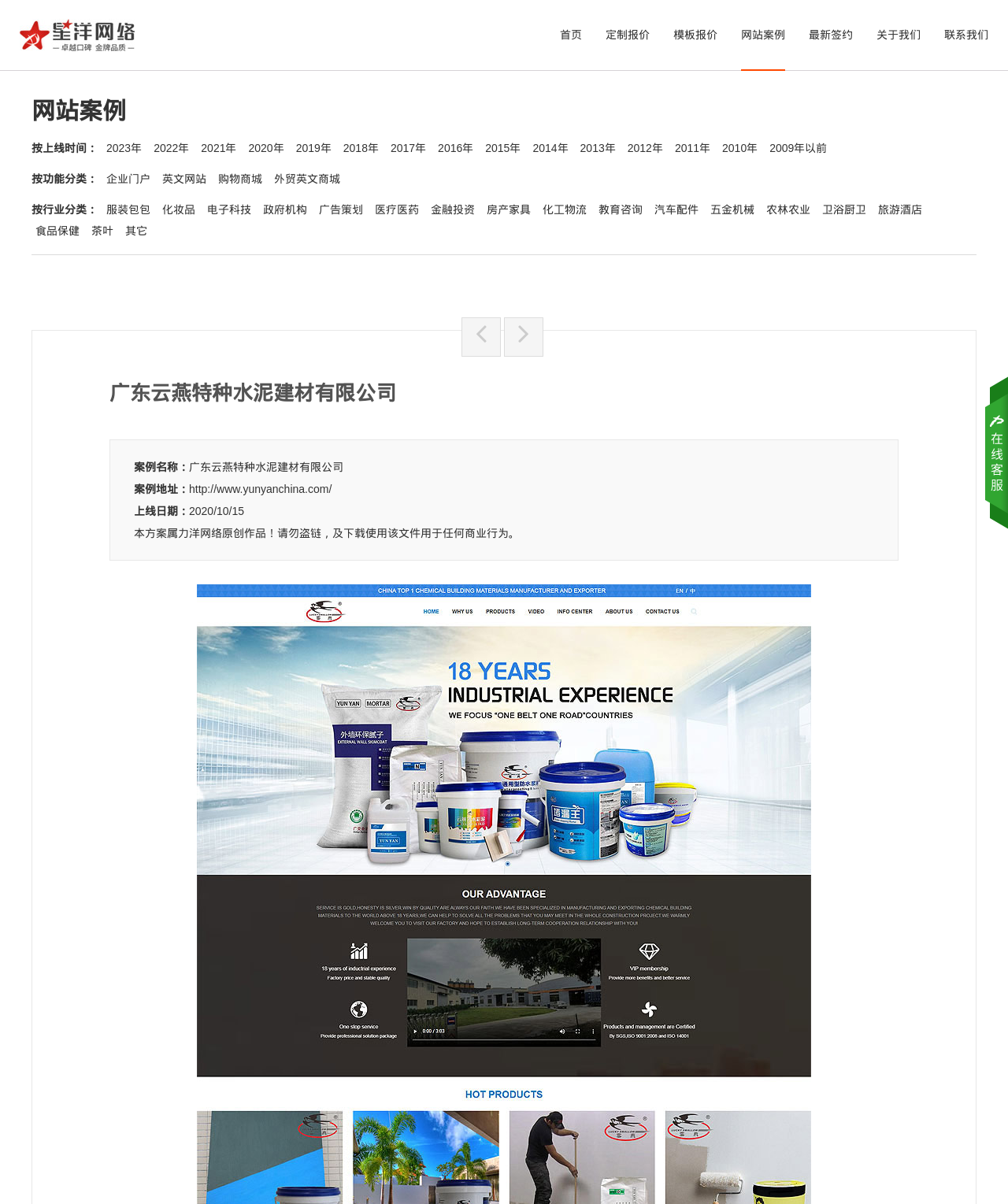Please analyze the image and give a detailed answer to the question:
What is the company name of this website?

The company name can be found in the heading element at the top of the webpage, which is '广东云燕特种水泥建材有限公司网站案例'. It is also mentioned in the case study section as '案例名称：广东云燕特种水泥建材有限公司'.